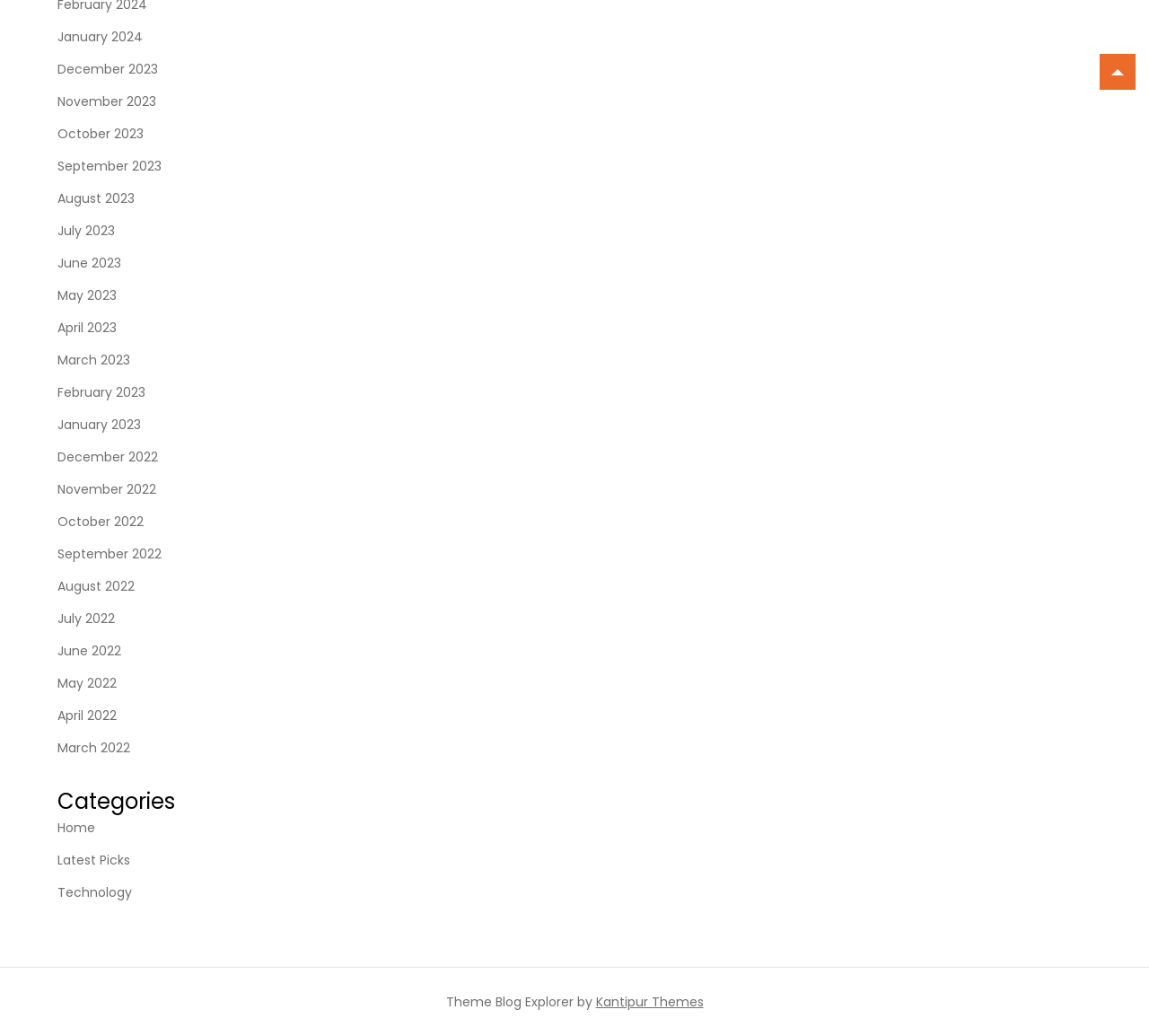Provide the bounding box coordinates for the UI element that is described by this text: "Technology". The coordinates should be in the form of four float numbers between 0 and 1: [left, top, right, bottom].

[0.05, 0.85, 0.115, 0.873]